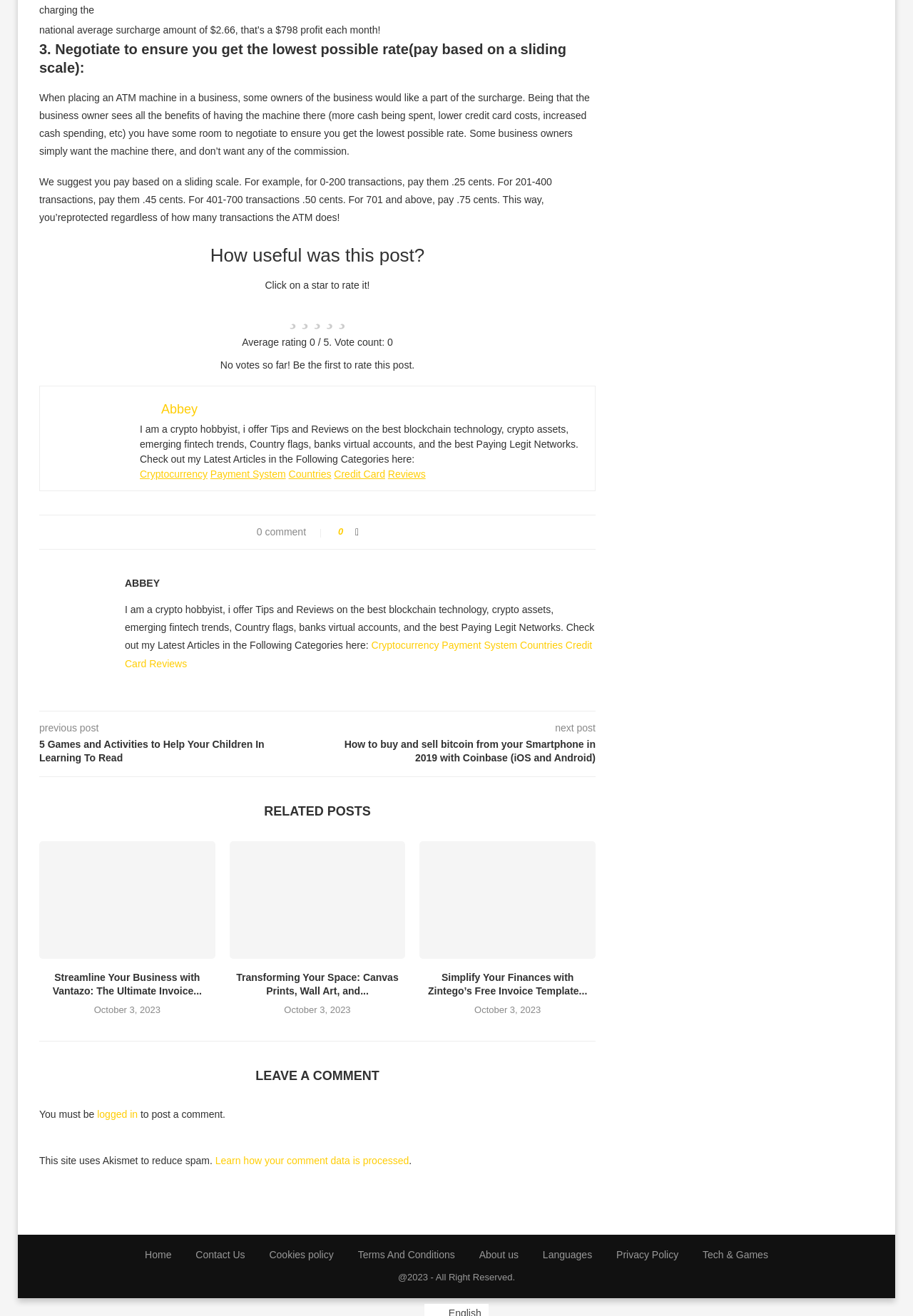Look at the image and give a detailed response to the following question: How many comments are there on this post?

The webpage contains the text '0 comment' which indicates that there are no comments on this post.